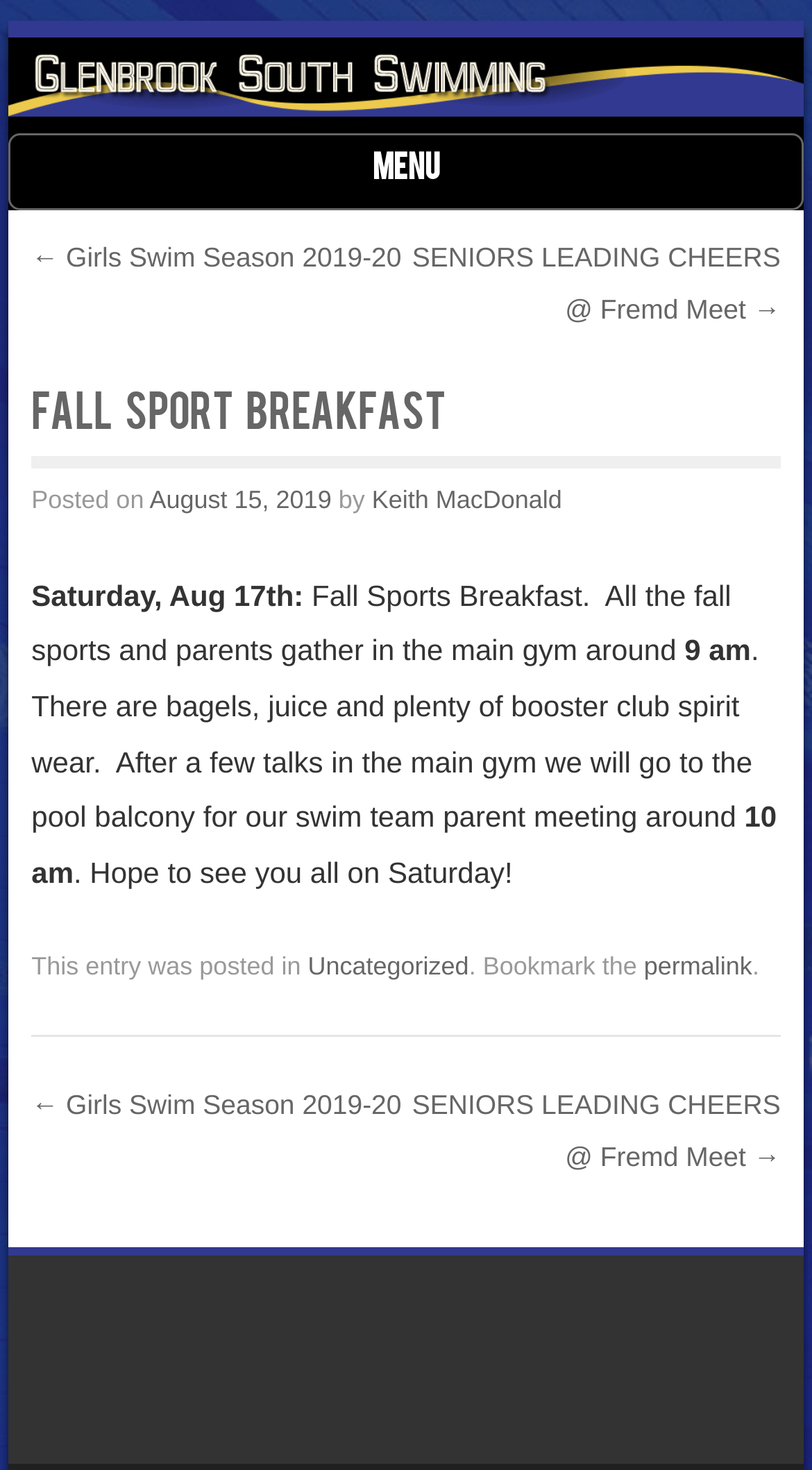What is being served at the fall sports breakfast?
Please respond to the question with a detailed and thorough explanation.

The text on the page states that 'there are bagels, juice and plenty of booster club spirit wear' at the fall sports breakfast, indicating that bagels and juice are being served at the event.